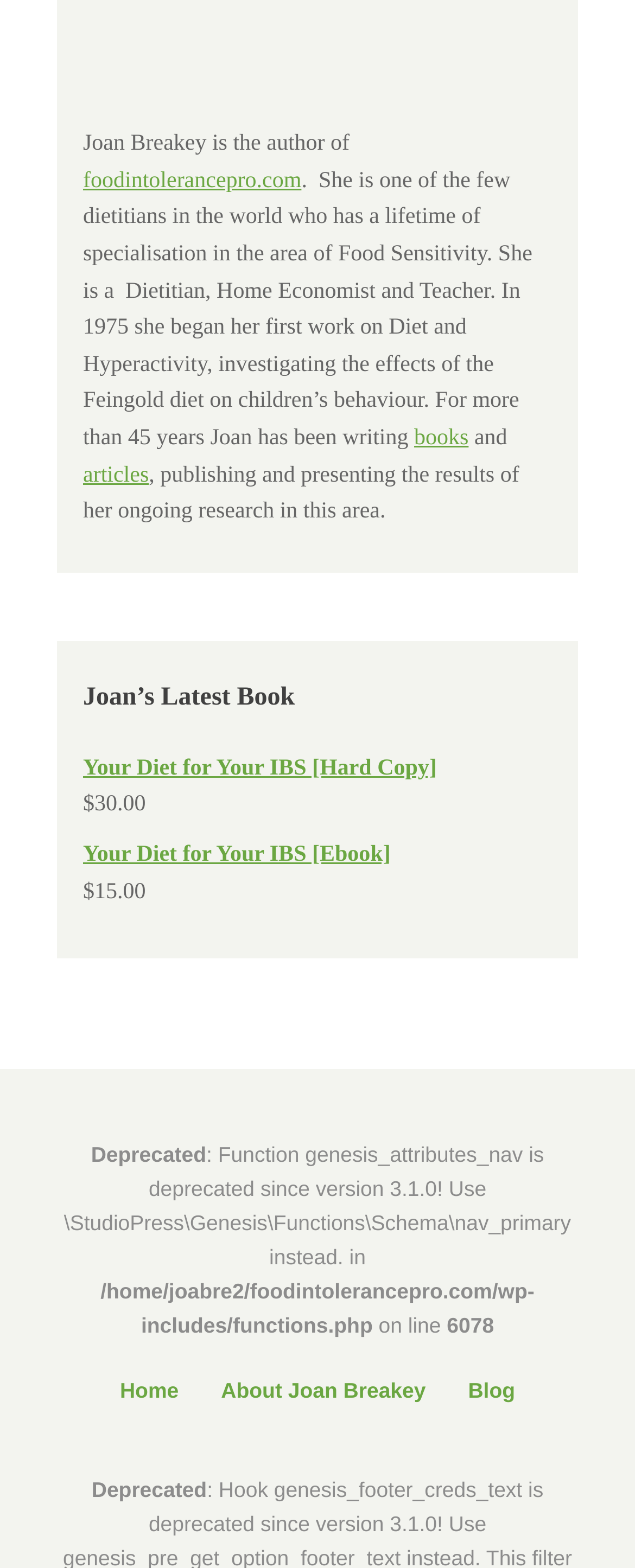Determine the bounding box coordinates for the UI element with the following description: "About Joan Breakey". The coordinates should be four float numbers between 0 and 1, represented as [left, top, right, bottom].

[0.348, 0.879, 0.67, 0.895]